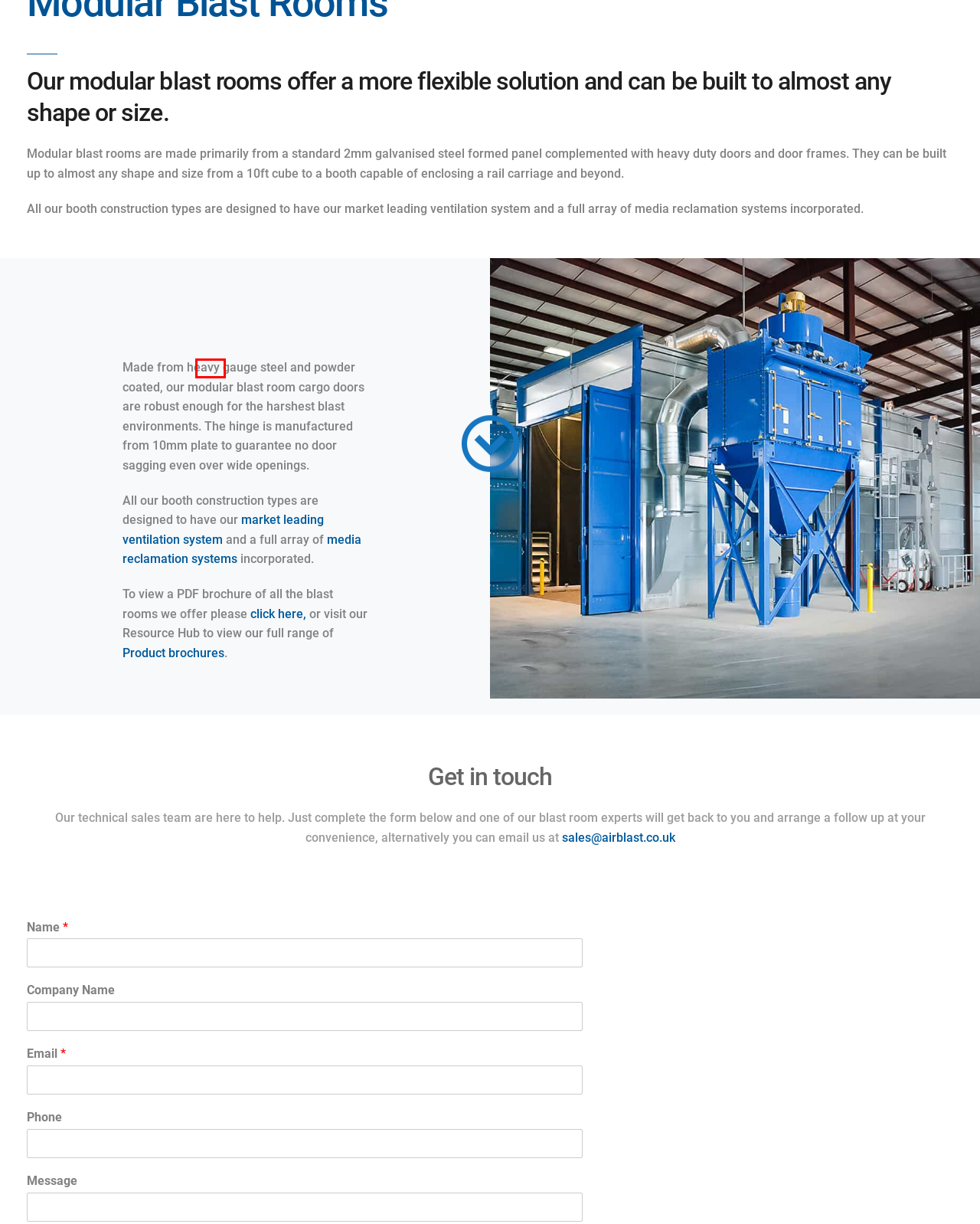You are provided a screenshot of a webpage featuring a red bounding box around a UI element. Choose the webpage description that most accurately represents the new webpage after clicking the element within the red bounding box. Here are the candidates:
A. Blast Machines - Airblast Eurospray
B. Spray Equipment Servicing and Refurbishment | Airblast Eurospray
C. Insight & Research | Airblast Eurospray | Surface Preparation and Finishing
D. Buy Blast Cleaning and Spray Equipment and Spares Online | Airblast Eurospray Direct
E. Privacy Policy | Airblast Eurospray
F. Testing Equipment - Airblast Eurospray
G. Terms & Conditions - Airblast Eurospray
H. Latest News from Airblast Eurospray

E